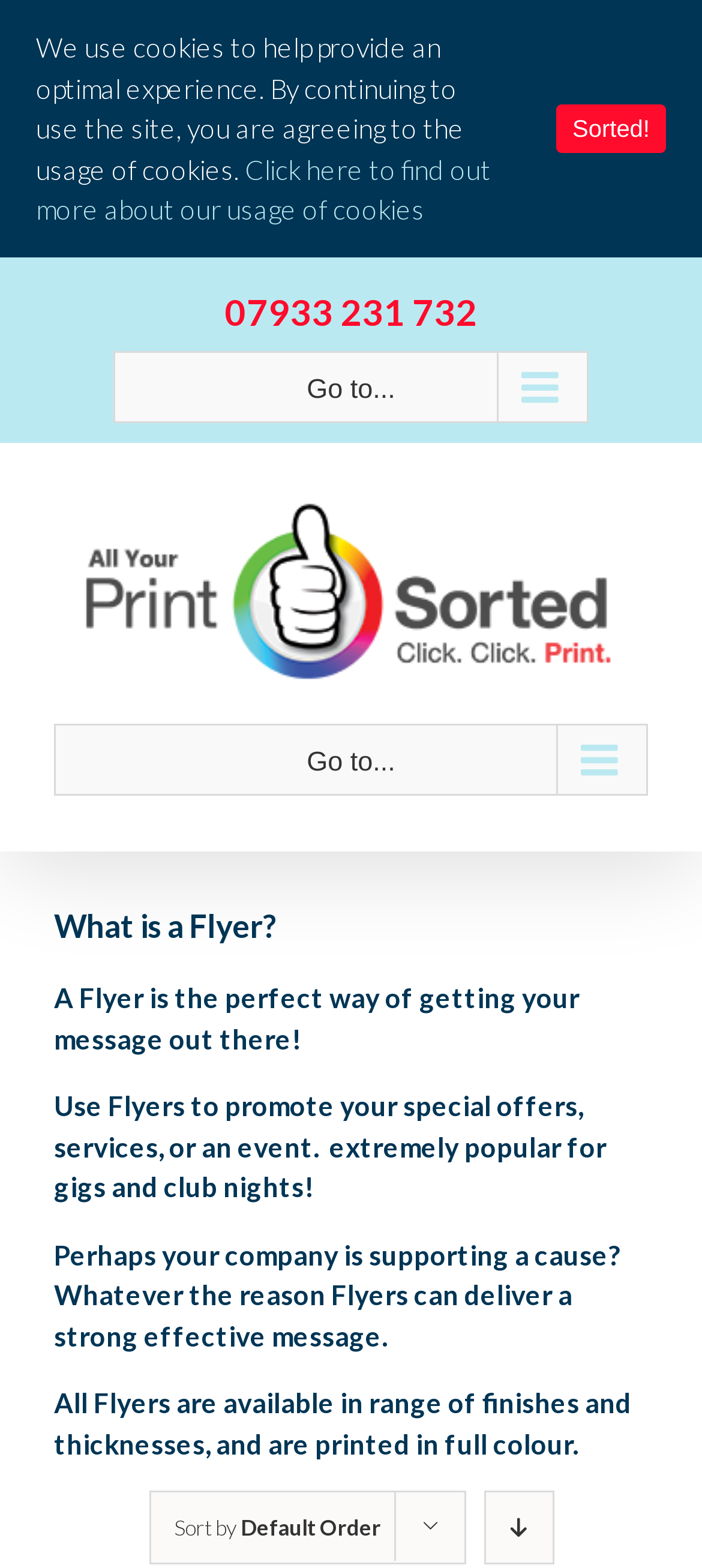Using the image as a reference, answer the following question in as much detail as possible:
What is the purpose of a Flyer?

I inferred the purpose of a Flyer by reading the StaticText elements within the HeaderAsNonLandmark section, which describe a Flyer as a way to promote special offers, services, or events.